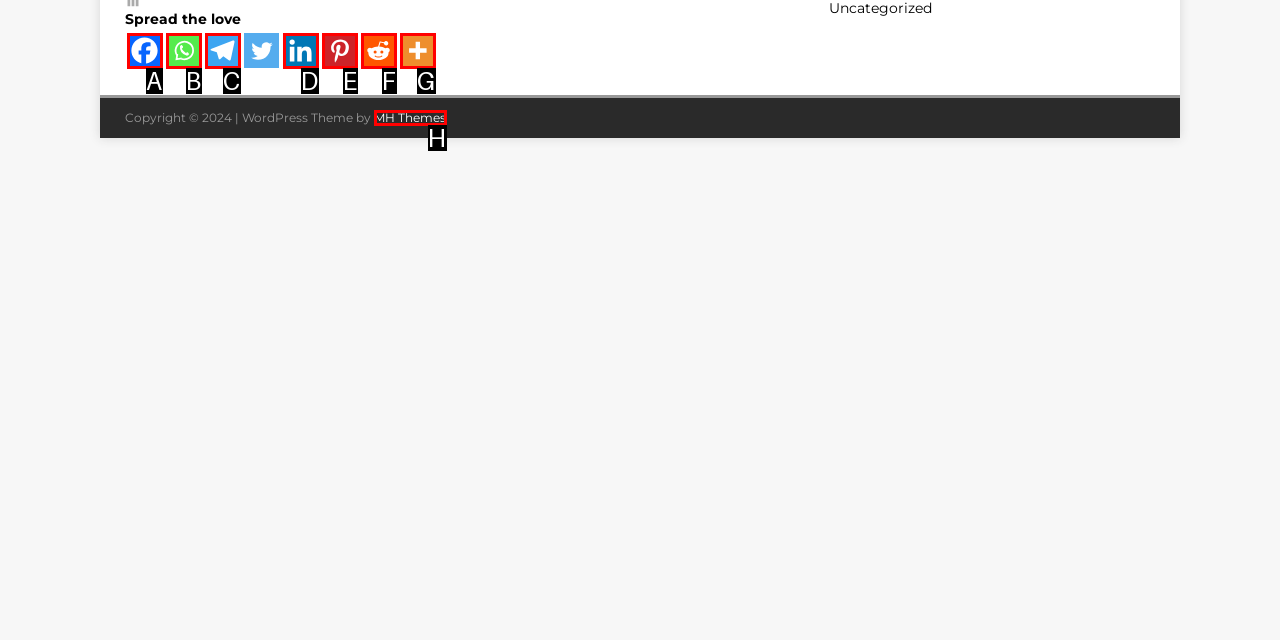Tell me which one HTML element best matches the description: title="More"
Answer with the option's letter from the given choices directly.

G